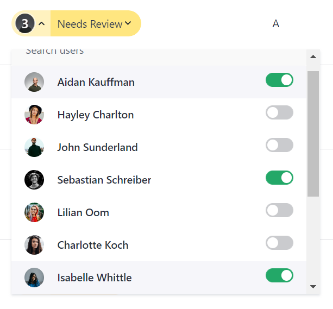How many team members are listed?
Using the information from the image, answer the question thoroughly.

The list includes names such as Aidan Kauffman, Hayley Charlton, John Sunderland, Sebastian Schreiber, Lilian Oom, Charlotte Koch, and Isabelle Whittle, which makes a total of 7 team members.